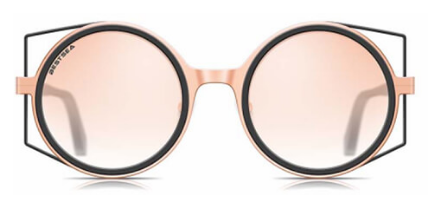Please answer the following question using a single word or phrase: What is the purpose of the tinted lenses?

UV protection and fashionable look